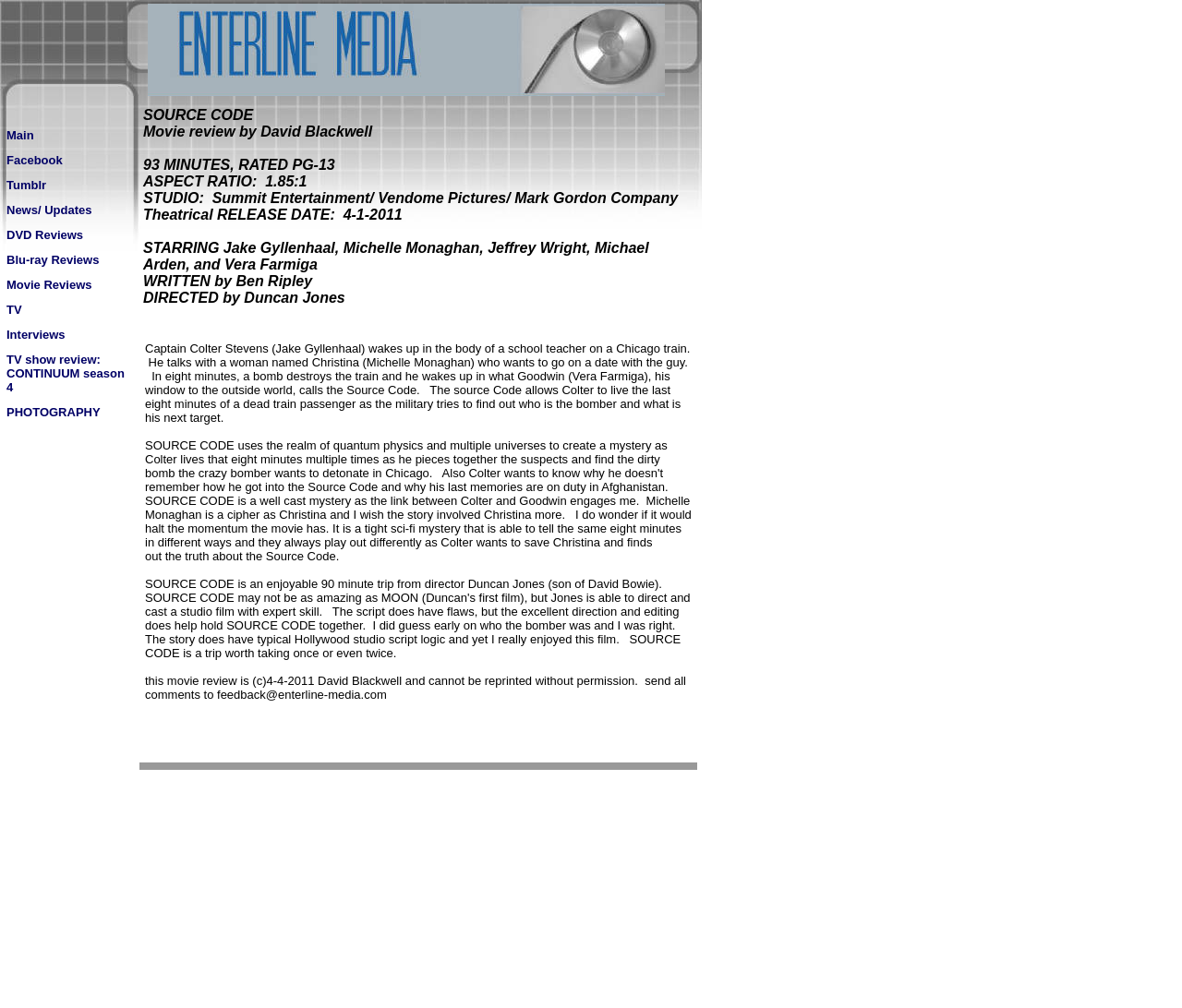Offer a meticulous caption that includes all visible features of the webpage.

This webpage is a movie review of "Source Code" (2011). At the top, there is a logo image on the left and a navigation menu on the right, which includes links to "Main", "Facebook", "Tumblr", "News/ Updates", "DVD Reviews", "Blu-ray Reviews", "Movie Reviews", "TV", "Interviews", "TV show review: CONTINUUM season 4", and "PHOTOGRAPHY".

Below the navigation menu, there is a large section dedicated to the movie review. The review is written by David Blackwell and is dated April 4, 2011. It provides a detailed summary of the movie's plot, including the main character Captain Colter Stevens, played by Jake Gyllenhaal, who wakes up in the body of a school teacher on a Chicago train. The review also discusses the movie's use of quantum physics and multiple universes to create a mystery, as well as the performances of the cast, including Michelle Monaghan and Vera Farmiga.

The review is divided into several paragraphs, with the first paragraph providing an introduction to the movie and its plot. The subsequent paragraphs delve deeper into the movie's themes, characters, and plot twists. The review concludes with the author's opinion on the movie, stating that it is an enjoyable 90-minute trip, despite some flaws in the script.

At the bottom of the review, there is a copyright notice stating that the review cannot be reprinted without permission, and providing an email address for feedback.